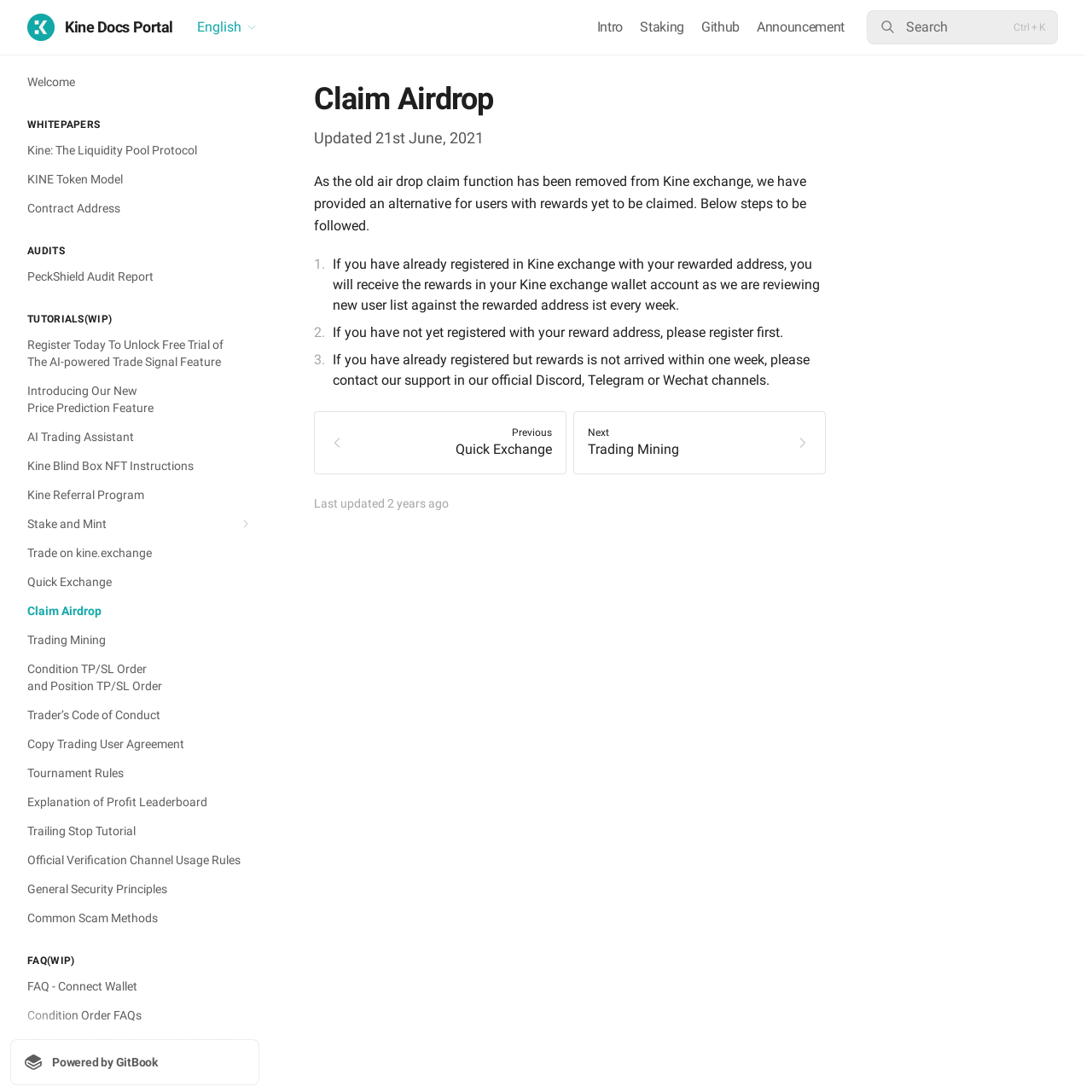Find and extract the text of the primary heading on the webpage.

Kine Docs Portal